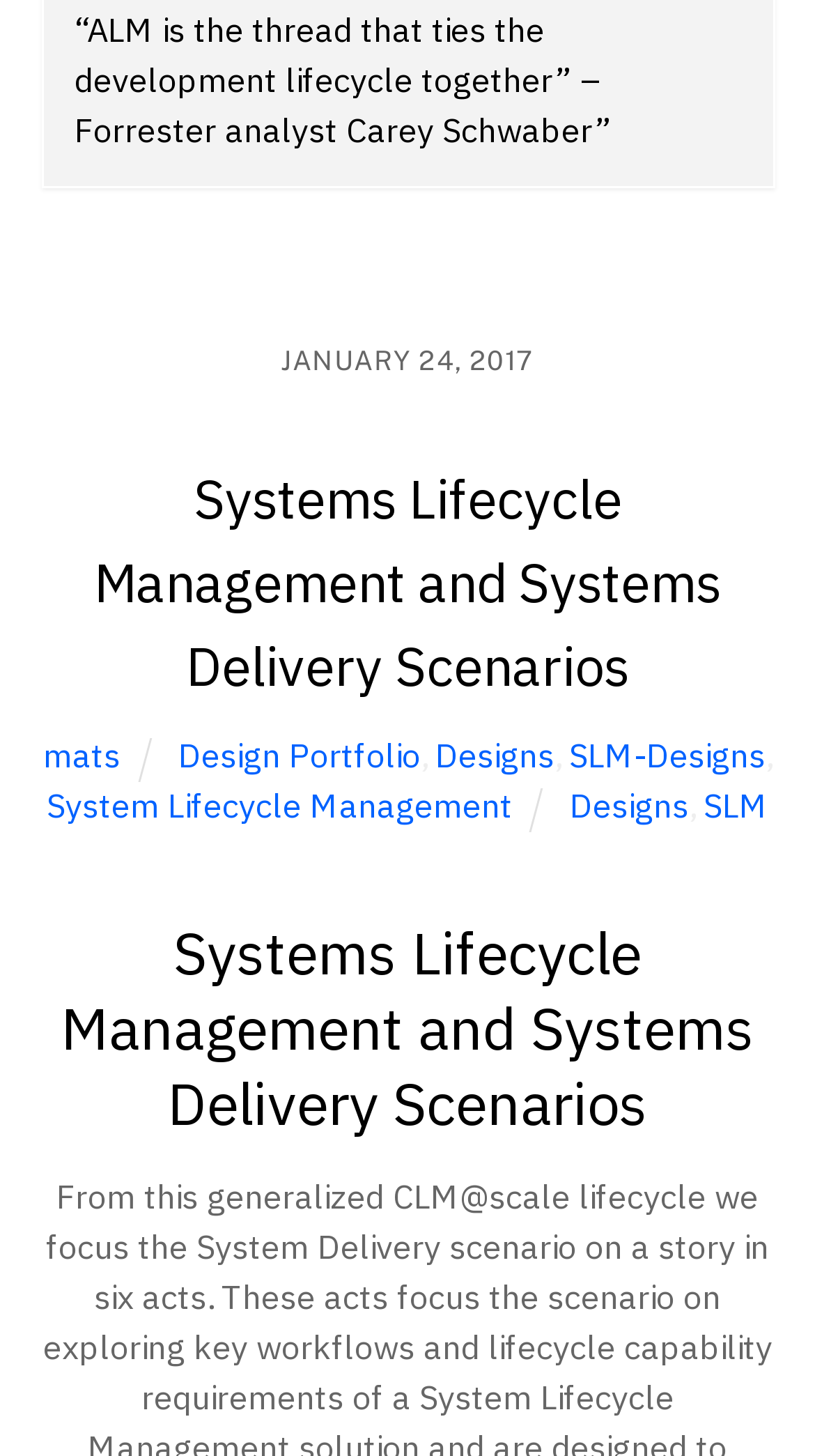What is the quote mentioned on the webpage?
Please answer the question as detailed as possible based on the image.

I found the quote by looking at the StaticText element with the text '“ALM is the thread that ties the development lifecycle together” – Forrester analyst Carey Schwaber'.